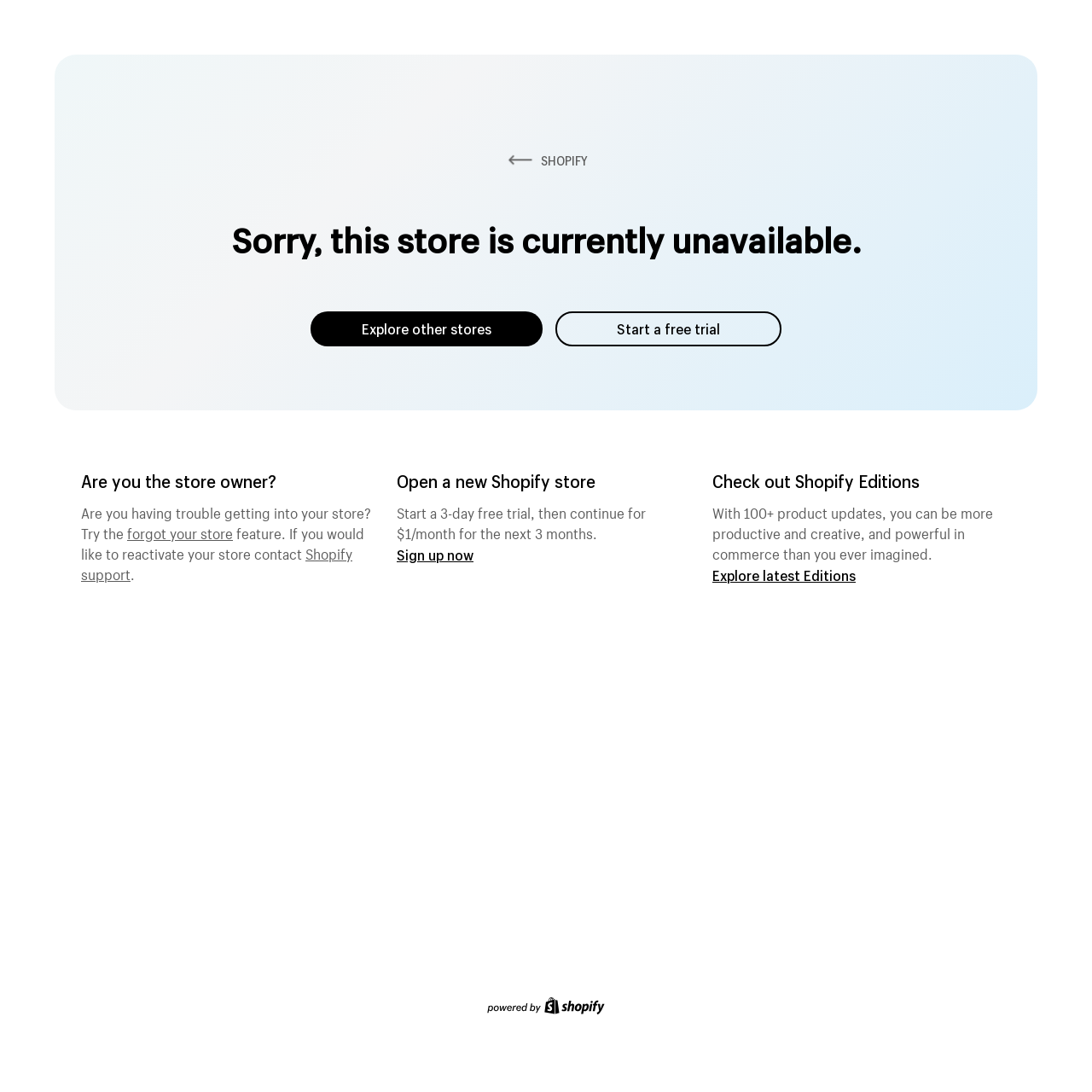What is the status of the store?
Use the information from the image to give a detailed answer to the question.

The status of the store is currently unavailable, as indicated by the heading 'Sorry, this store is currently unavailable.' on the webpage.